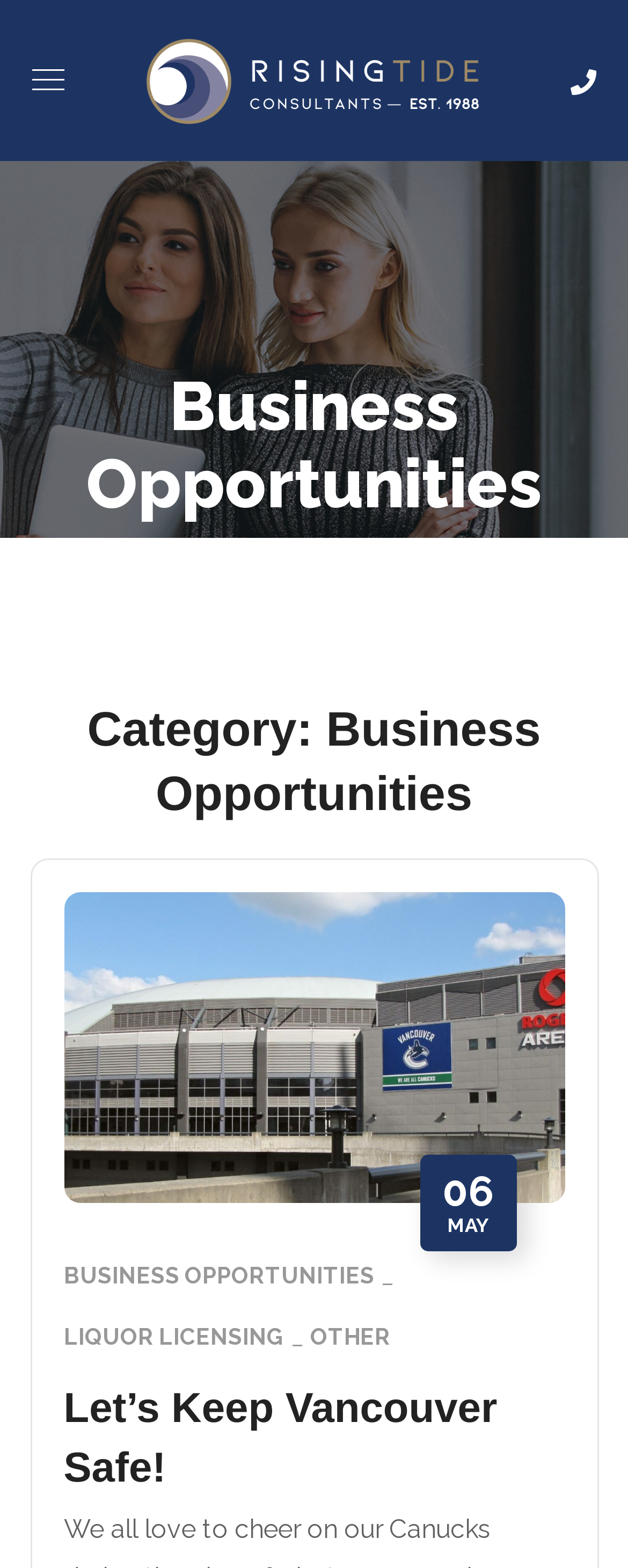Respond to the question below with a single word or phrase:
How many links are there in the page?

6